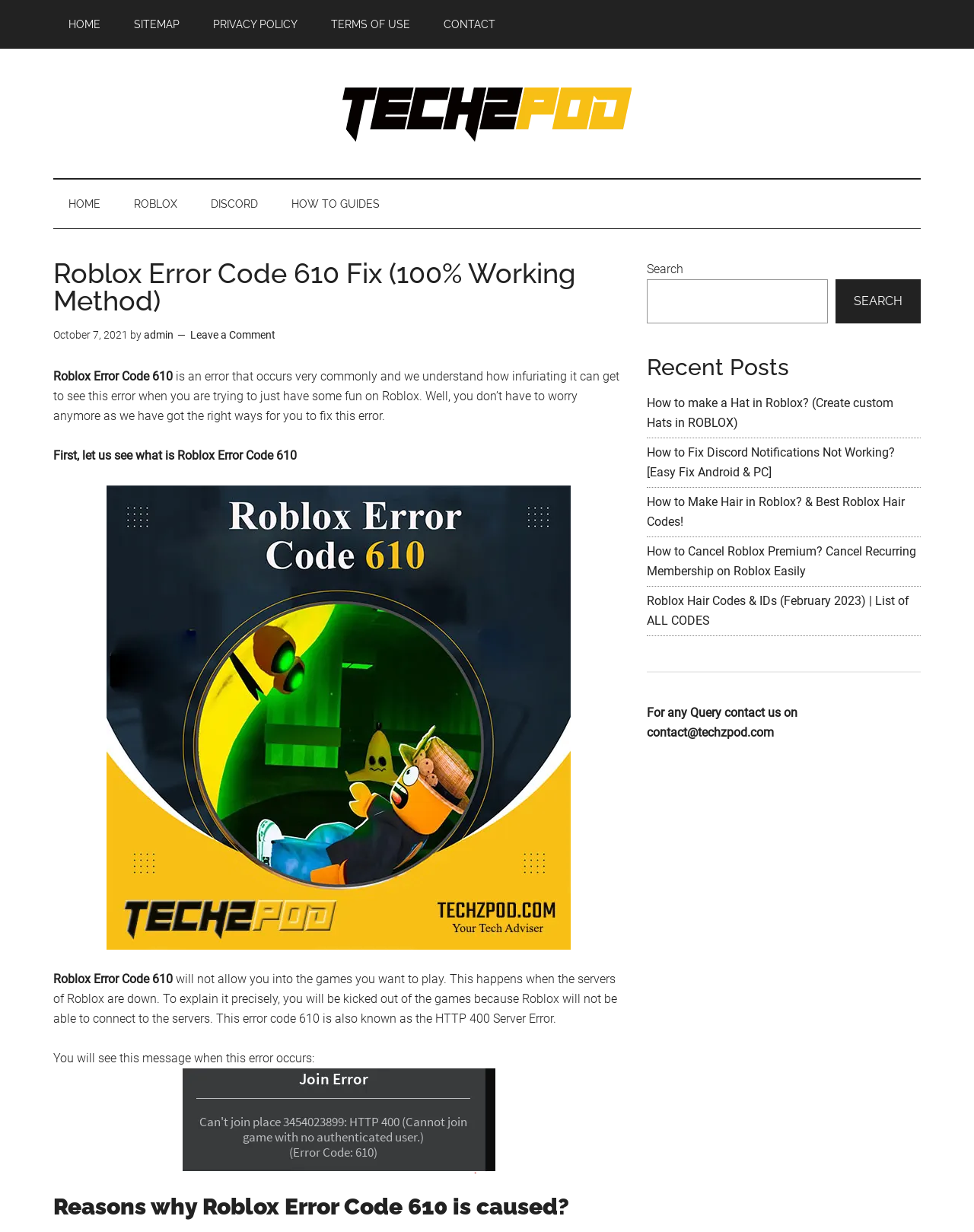Provide an in-depth description of the elements and layout of the webpage.

This webpage is about fixing Roblox Error Code 610, with a 100% working method. At the top, there are three "Skip to" links, followed by a main navigation menu with five links: "HOME", "SITEMAP", "PRIVACY POLICY", "TERMS OF USE", and "CONTACT". Below this menu, there is a secondary navigation menu with five links: "HOME", "ROBLOX", "DISCORD", "HOW TO GUIDES", and a logo link "TechZPod".

The main content area has a heading "Roblox Error Code 610 Fix (100% Working Method)" with a timestamp "October 7, 2021" and an author link "admin". The article explains that Roblox Error Code 610 is a common error that occurs when the Roblox servers are down, and provides a solution to fix this error. The article is divided into sections, with headings such as "What is Roblox Error Code 610" and "Reasons why Roblox Error Code 610 is caused?".

To the right of the main content area, there is a primary sidebar with a search box, a "Recent Posts" section, and five links to recent articles related to Roblox and Discord. The sidebar also has a separator line and a contact information text at the bottom.